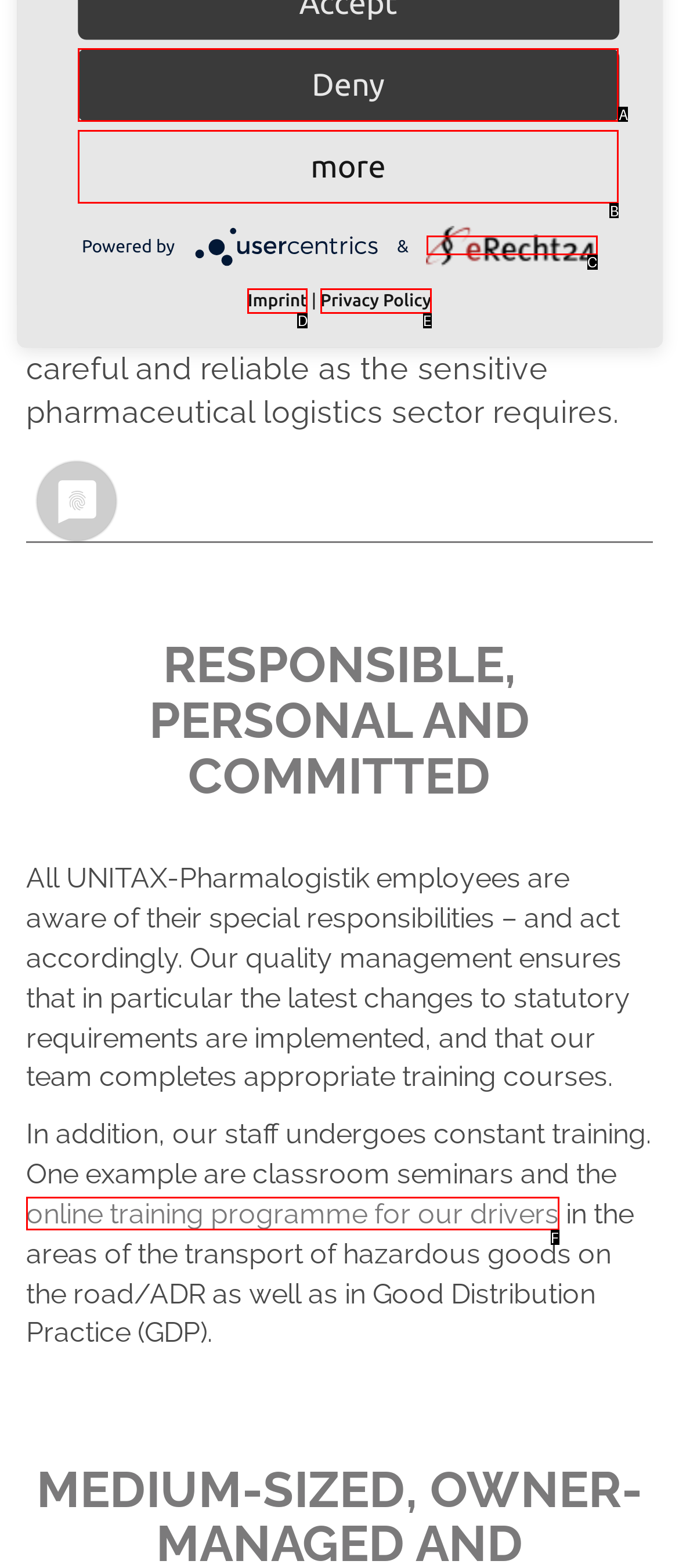Identify the letter of the option that best matches the following description: Imprint. Respond with the letter directly.

D